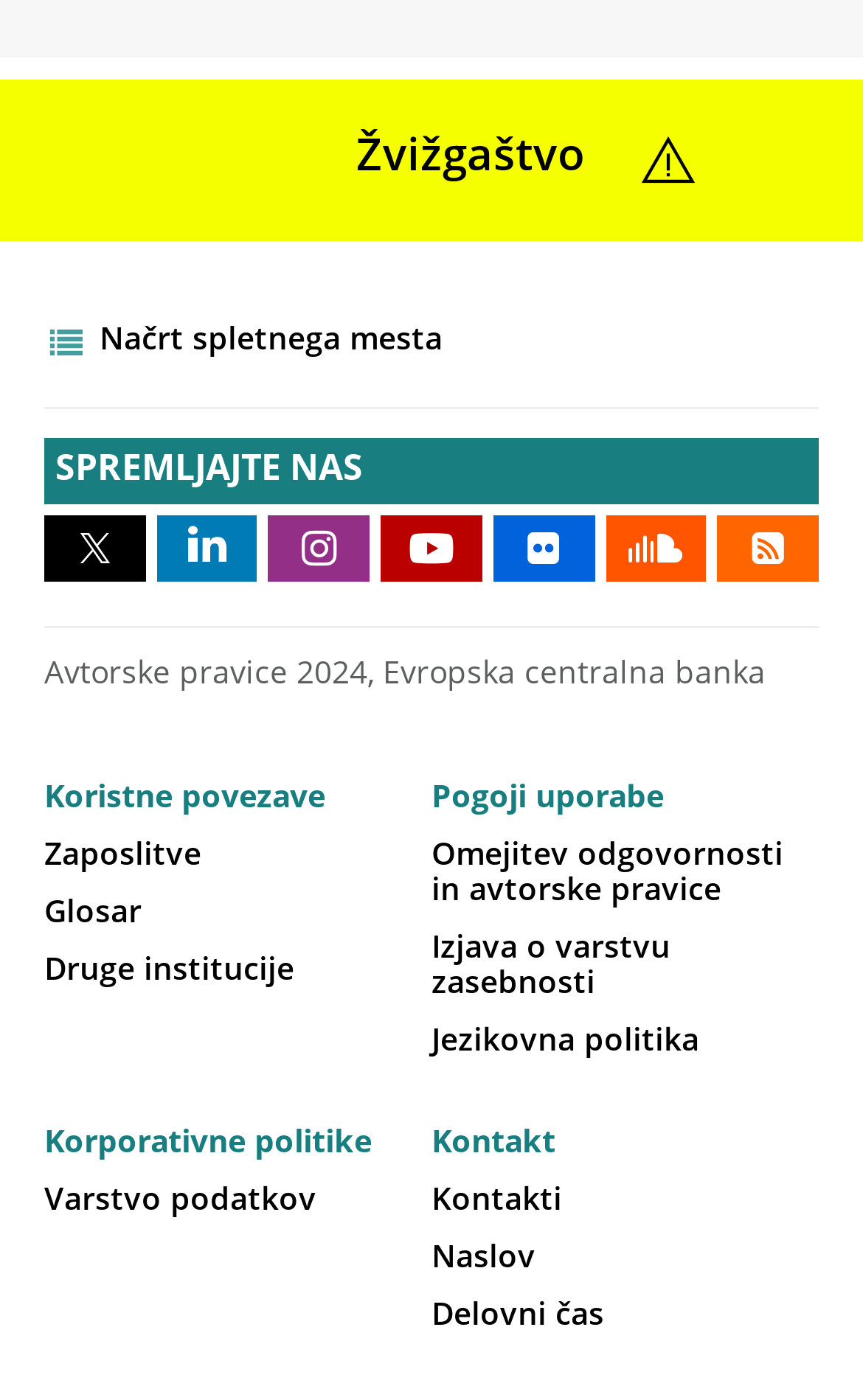Determine the bounding box coordinates of the region to click in order to accomplish the following instruction: "Add a comment". Provide the coordinates as four float numbers between 0 and 1, specifically [left, top, right, bottom].

None